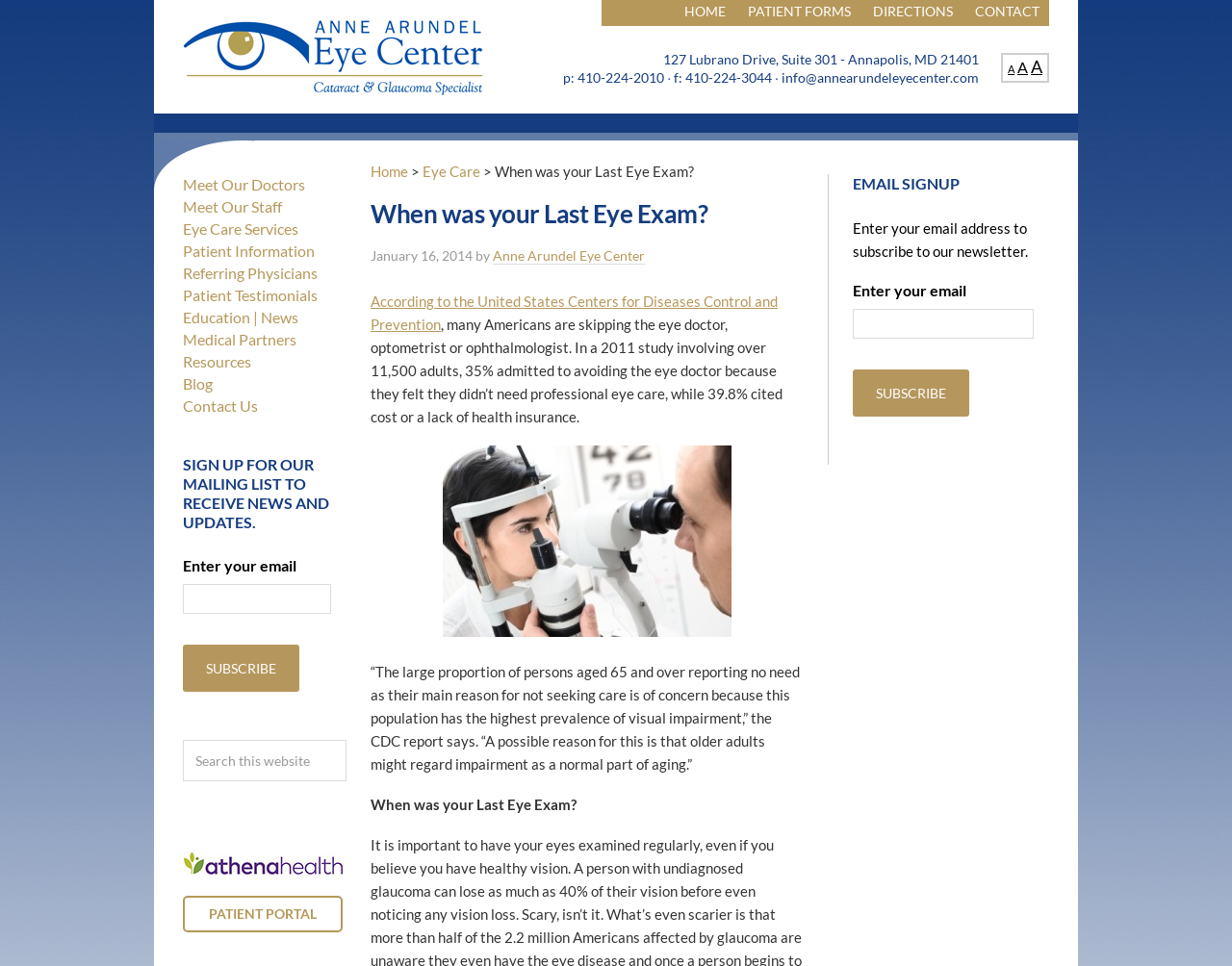What is the phone number of Anne Arundel Eye Center?
Please use the image to provide a one-word or short phrase answer.

410-224-2010